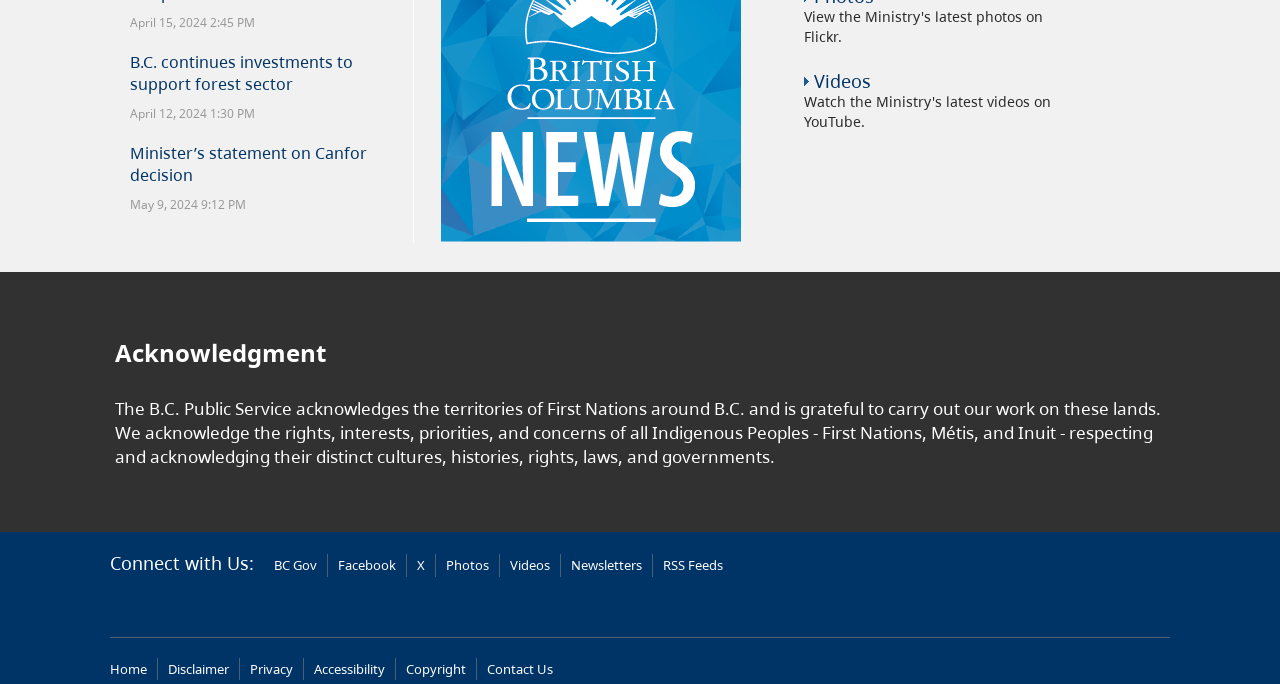How many social media platforms are listed in the 'Connect with Us' section?
Offer a detailed and exhaustive answer to the question.

I found the number of social media platforms by counting the menuitem elements in the 'Connect with Us' section, which are 'BC Gov', 'Facebook', 'X', 'Photos', and 'Videos'.